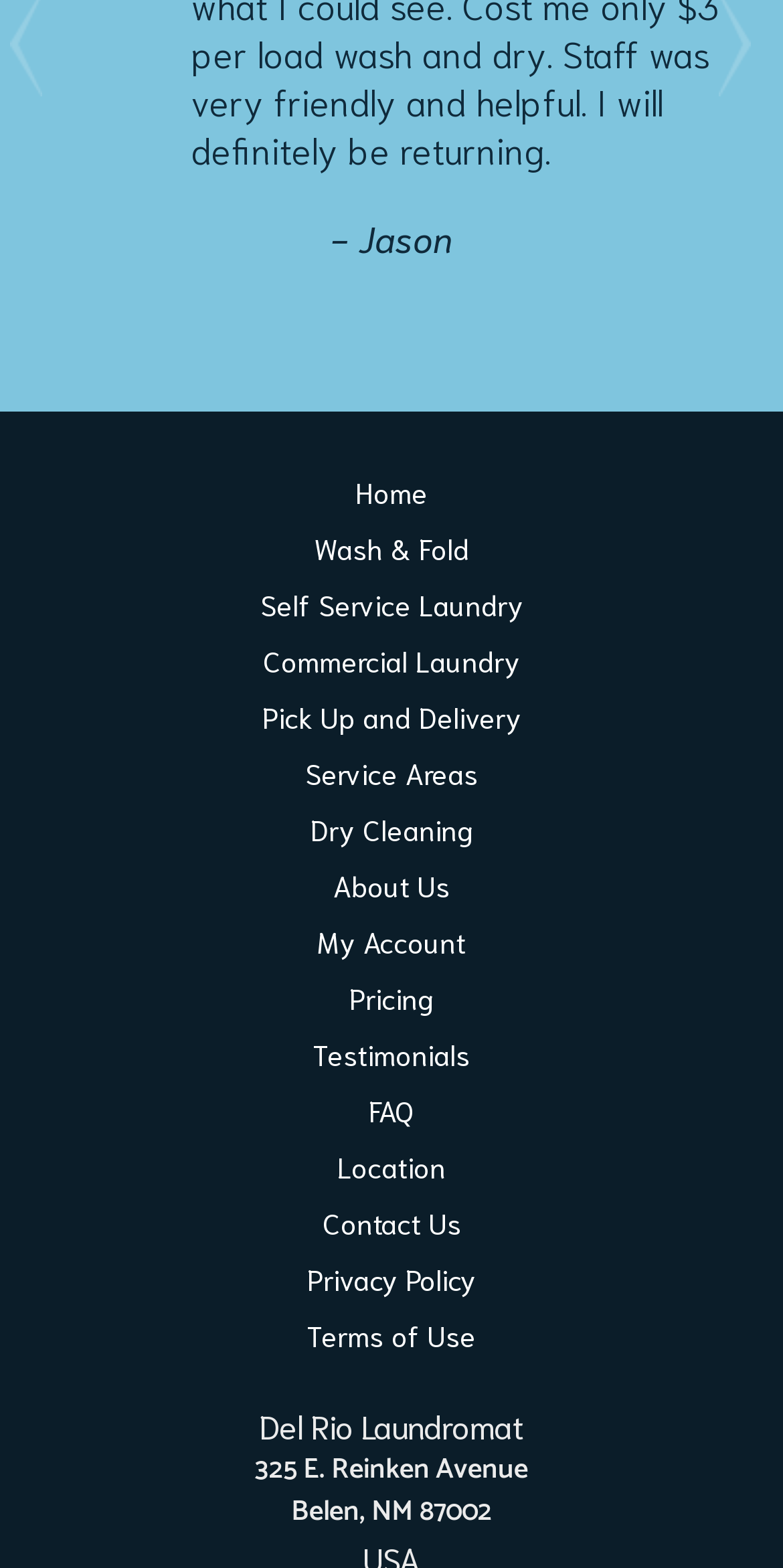Please give the bounding box coordinates of the area that should be clicked to fulfill the following instruction: "check pricing". The coordinates should be in the format of four float numbers from 0 to 1, i.e., [left, top, right, bottom].

[0.446, 0.625, 0.554, 0.648]